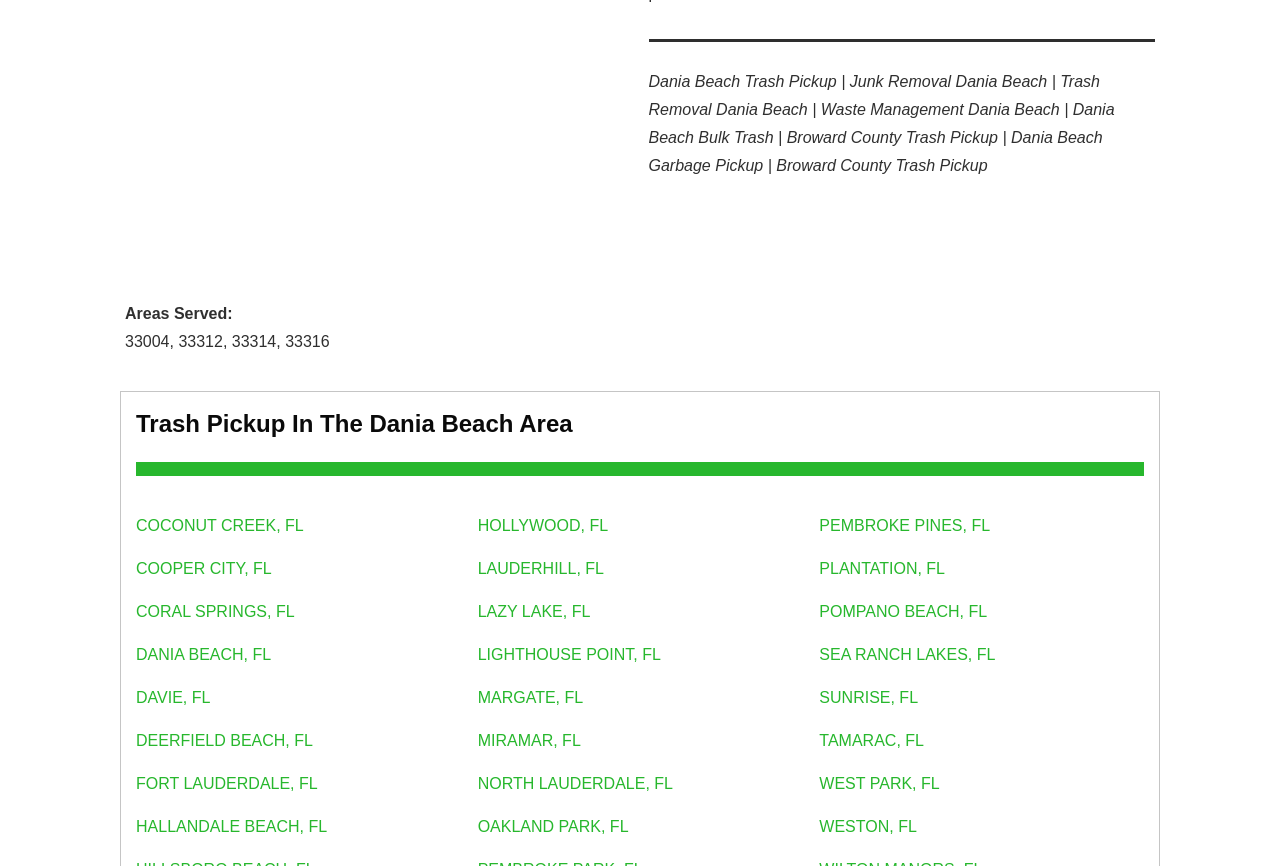Extract the bounding box coordinates for the UI element described as: "MARGATE, FL".

[0.373, 0.795, 0.456, 0.815]